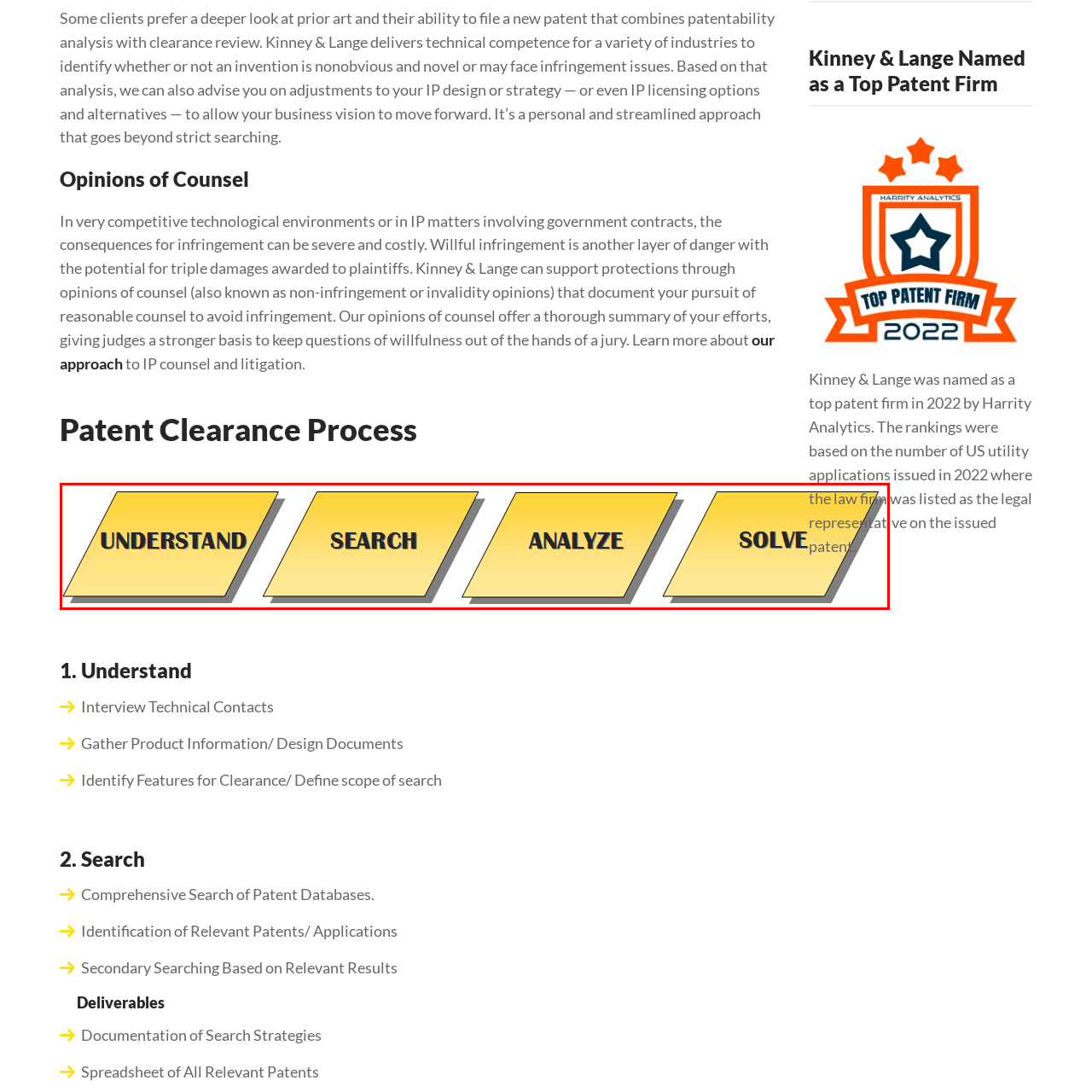Focus on the portion of the image highlighted in red and deliver a detailed explanation for the following question: What is the primary goal of the patent clearance process?

The patent clearance process, as depicted in the image, aims to provide solutions to ensure patentability. This is the ultimate objective of the process, which involves understanding the innovative concept, searching patent databases, analyzing findings, and solving any issues that may arise.